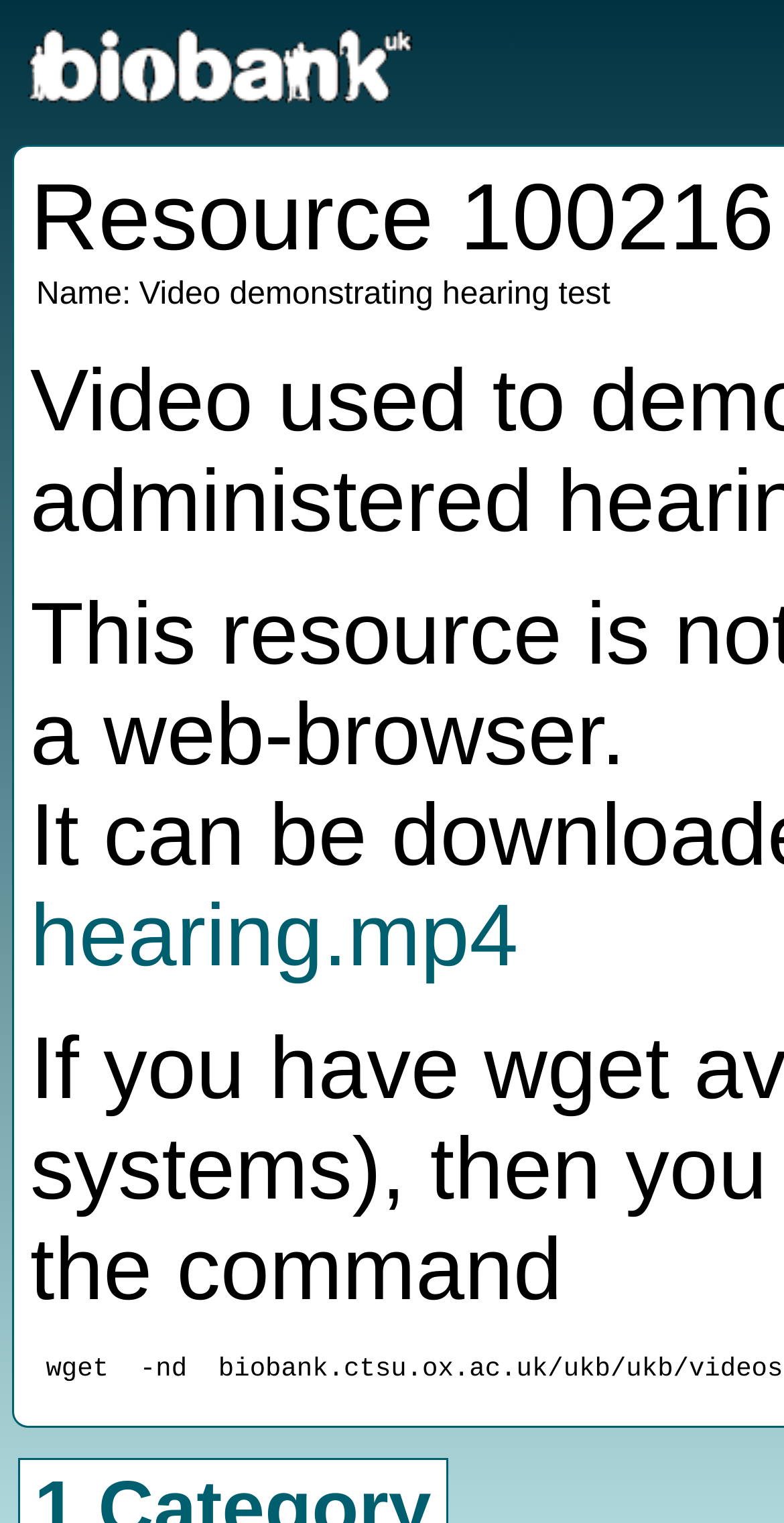Please look at the image and answer the question with a detailed explanation: What is the topic of the resource?

The name of the resource is 'Video demonstrating hearing test', which suggests that the topic of the resource is related to hearing tests.